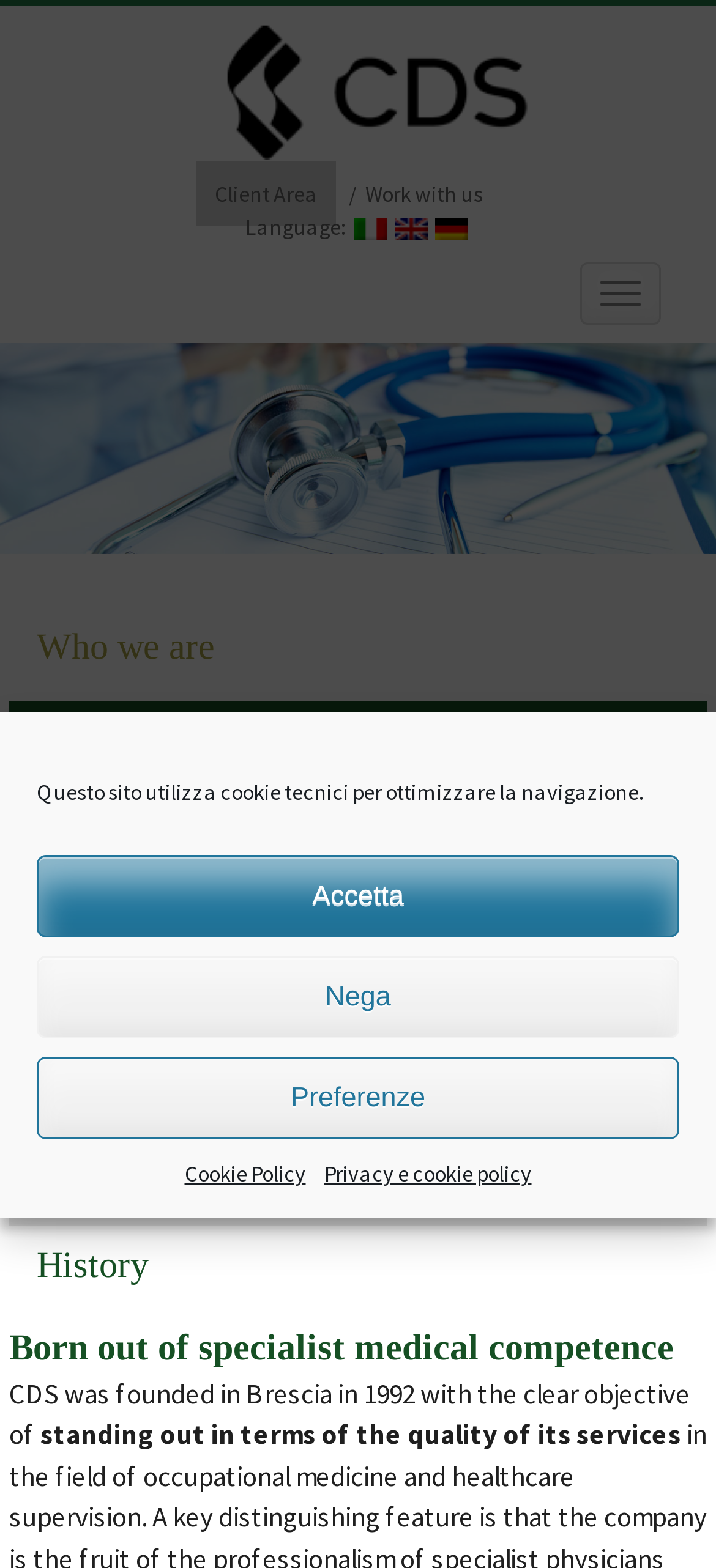What year was CDS founded?
Please answer the question as detailed as possible.

I found the answer by reading the text on the webpage, which states 'CDS was founded in Brescia in 1992...'.